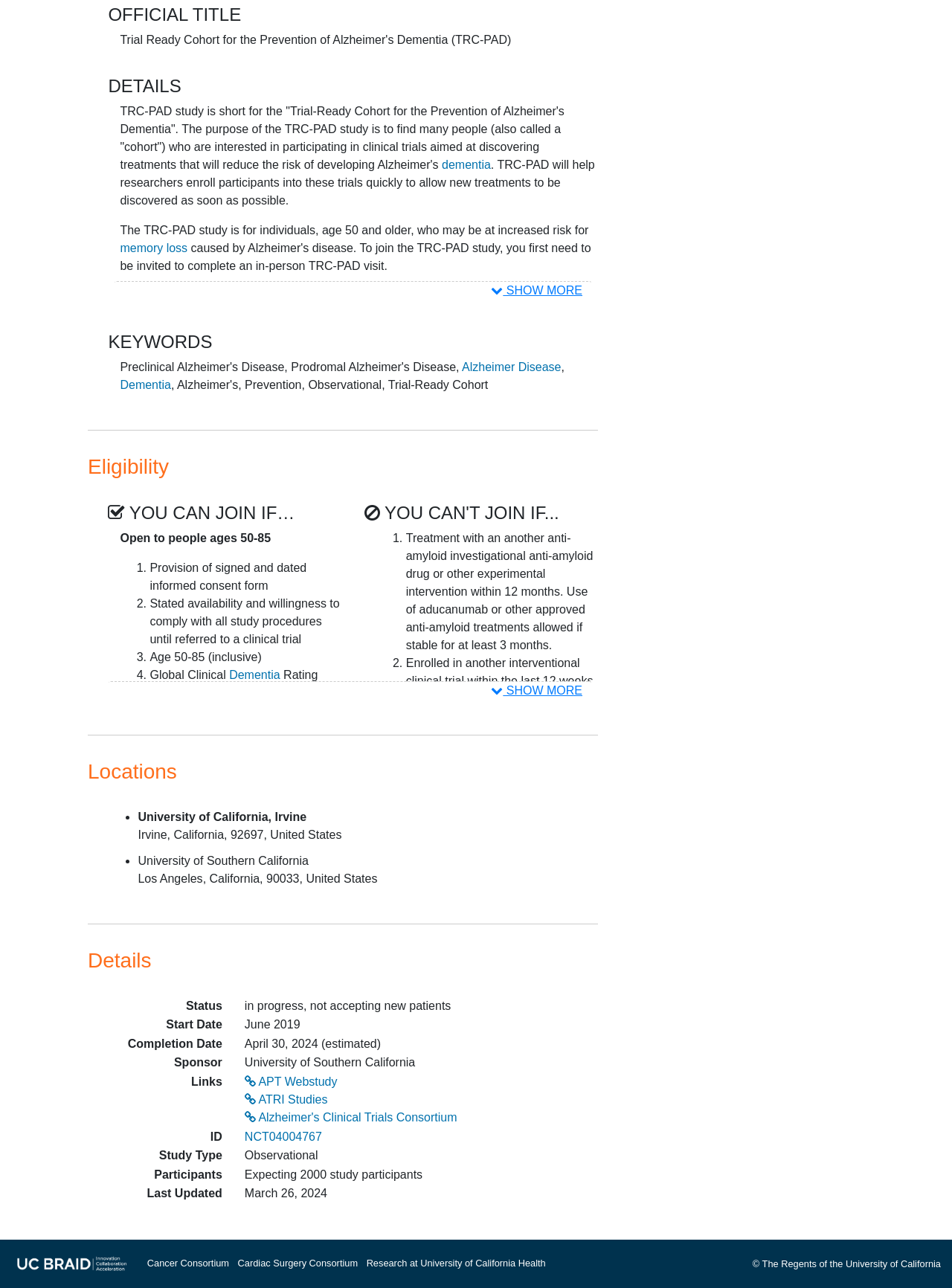Please determine the bounding box coordinates of the clickable area required to carry out the following instruction: "Click 'SHOW MORE' to expand the eligibility criteria". The coordinates must be four float numbers between 0 and 1, represented as [left, top, right, bottom].

[0.114, 0.529, 0.622, 0.547]